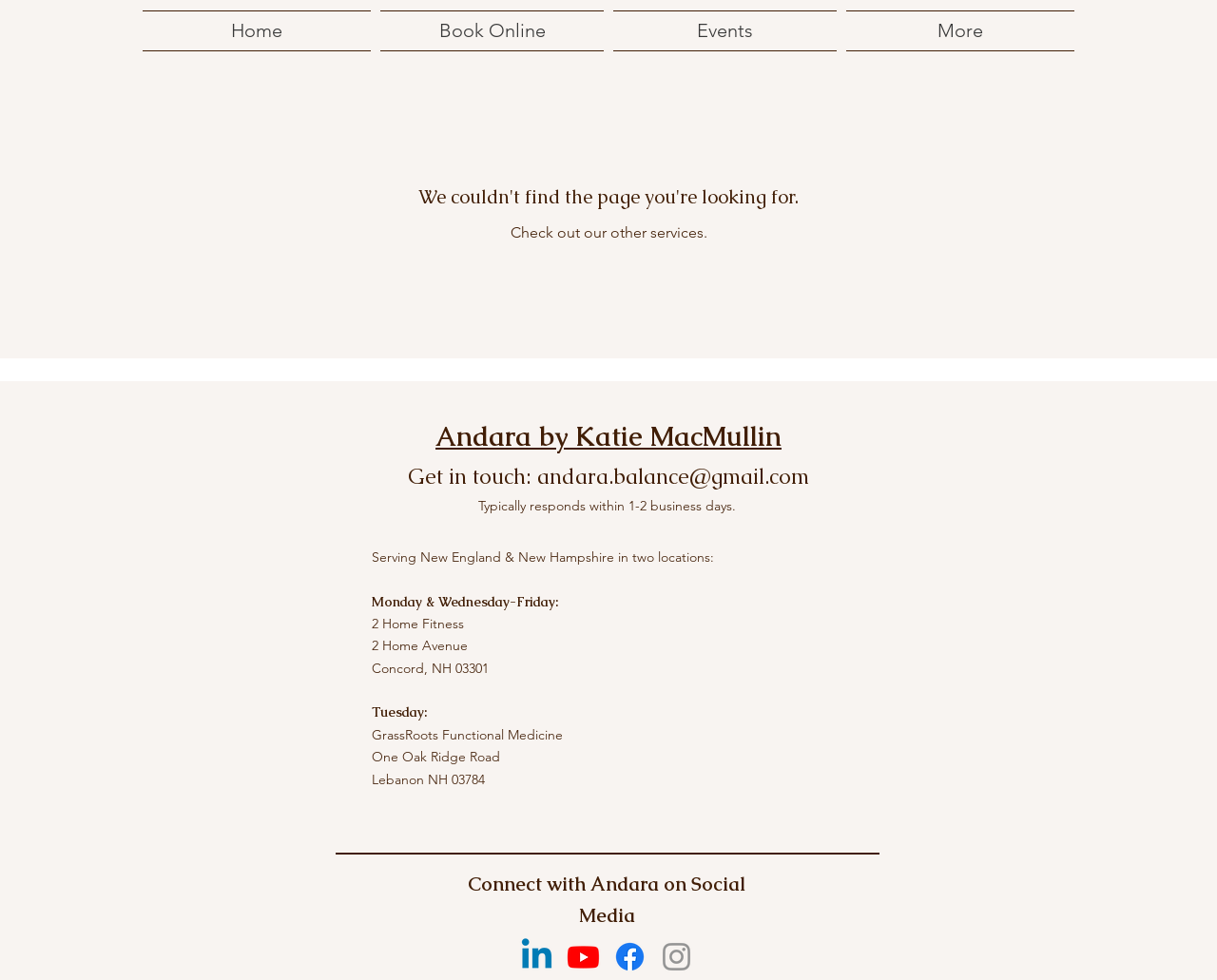What is the name of the second location?
Refer to the screenshot and deliver a thorough answer to the question presented.

I found this information by reading the text that lists the two locations, and the second one is mentioned as 'GrassRoots Functional Medicine'.